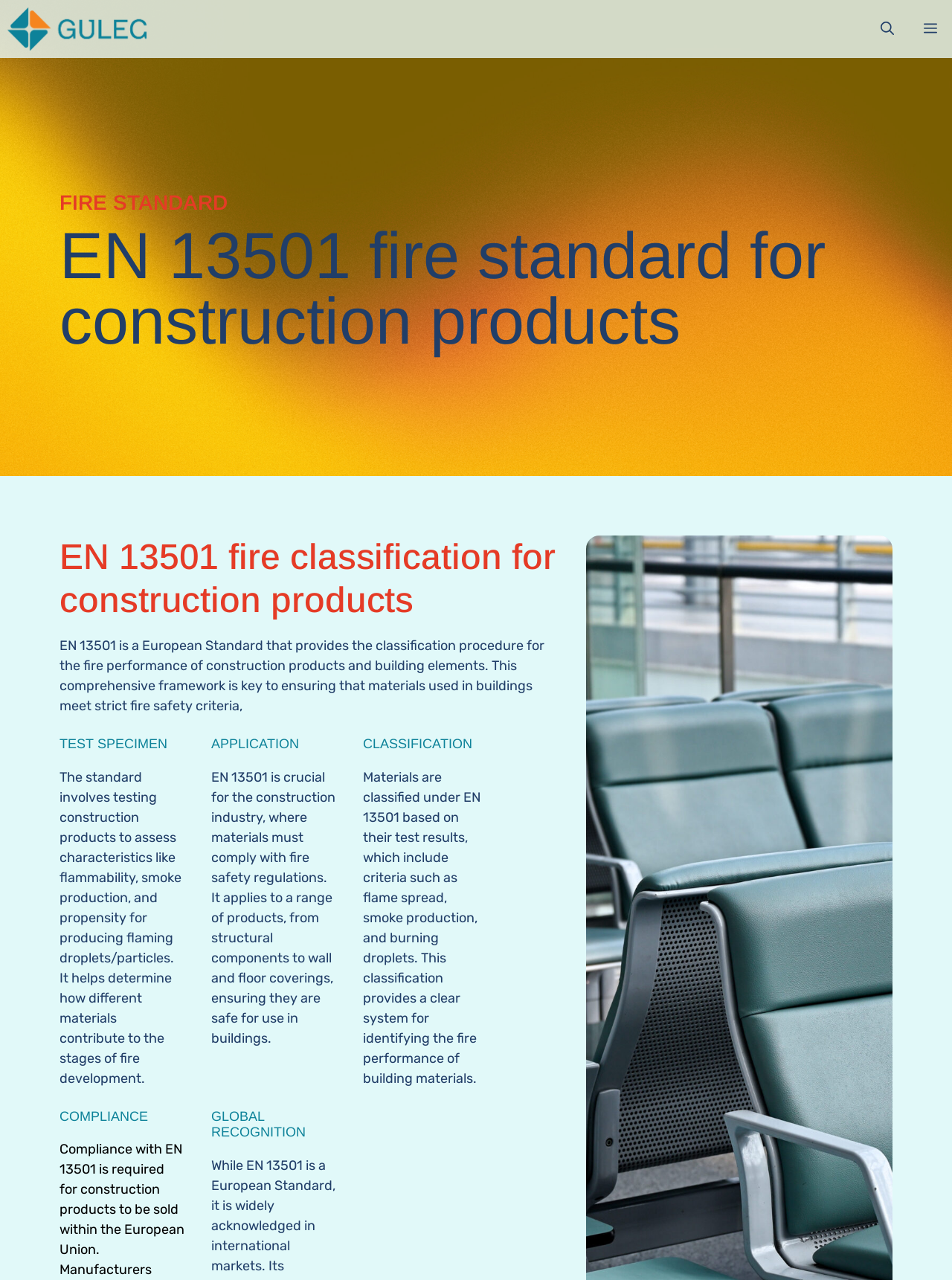Given the description of the UI element: "title="Gulec Chemicals"", predict the bounding box coordinates in the form of [left, top, right, bottom], with each value being a float between 0 and 1.

[0.008, 0.0, 0.154, 0.045]